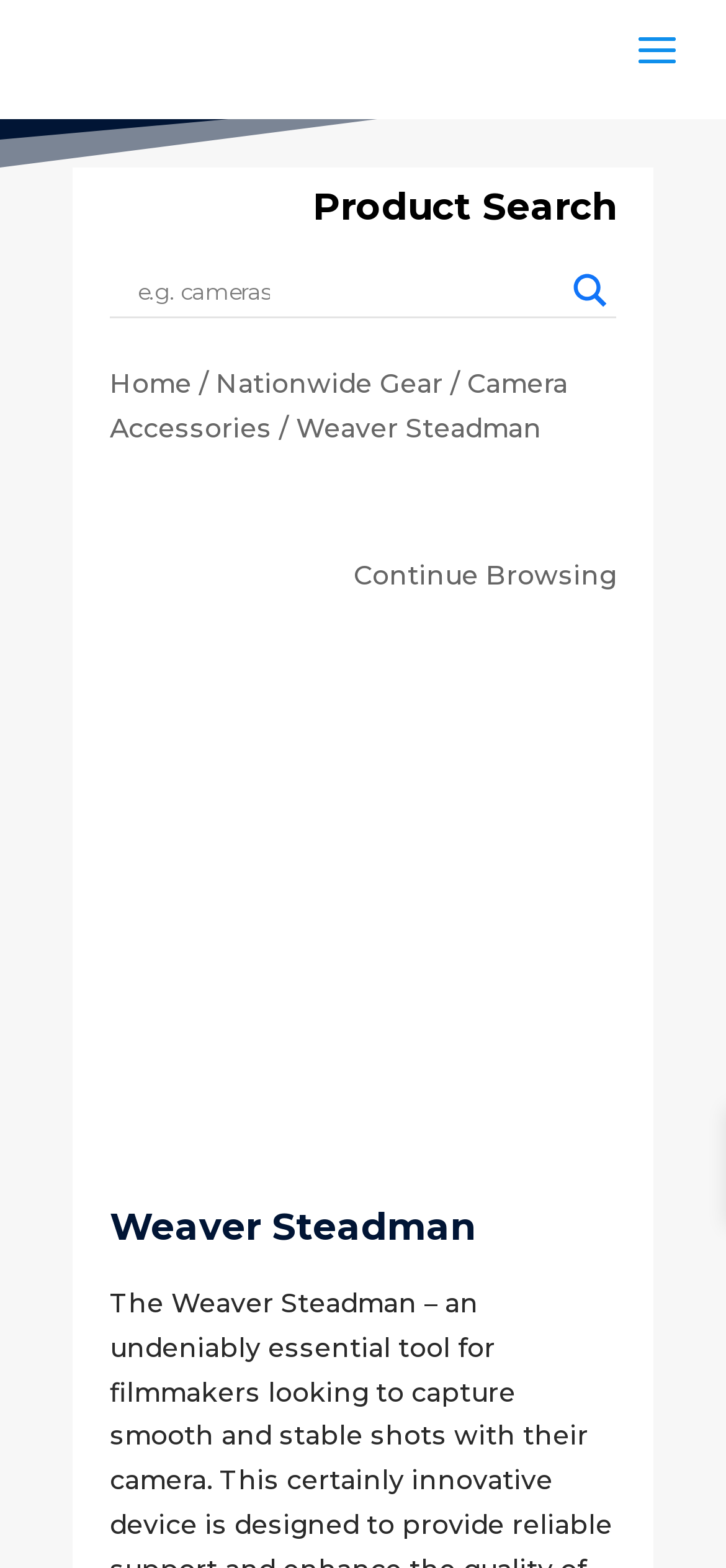Given the element description: "Nationwide Gear", predict the bounding box coordinates of this UI element. The coordinates must be four float numbers between 0 and 1, given as [left, top, right, bottom].

[0.297, 0.234, 0.61, 0.255]